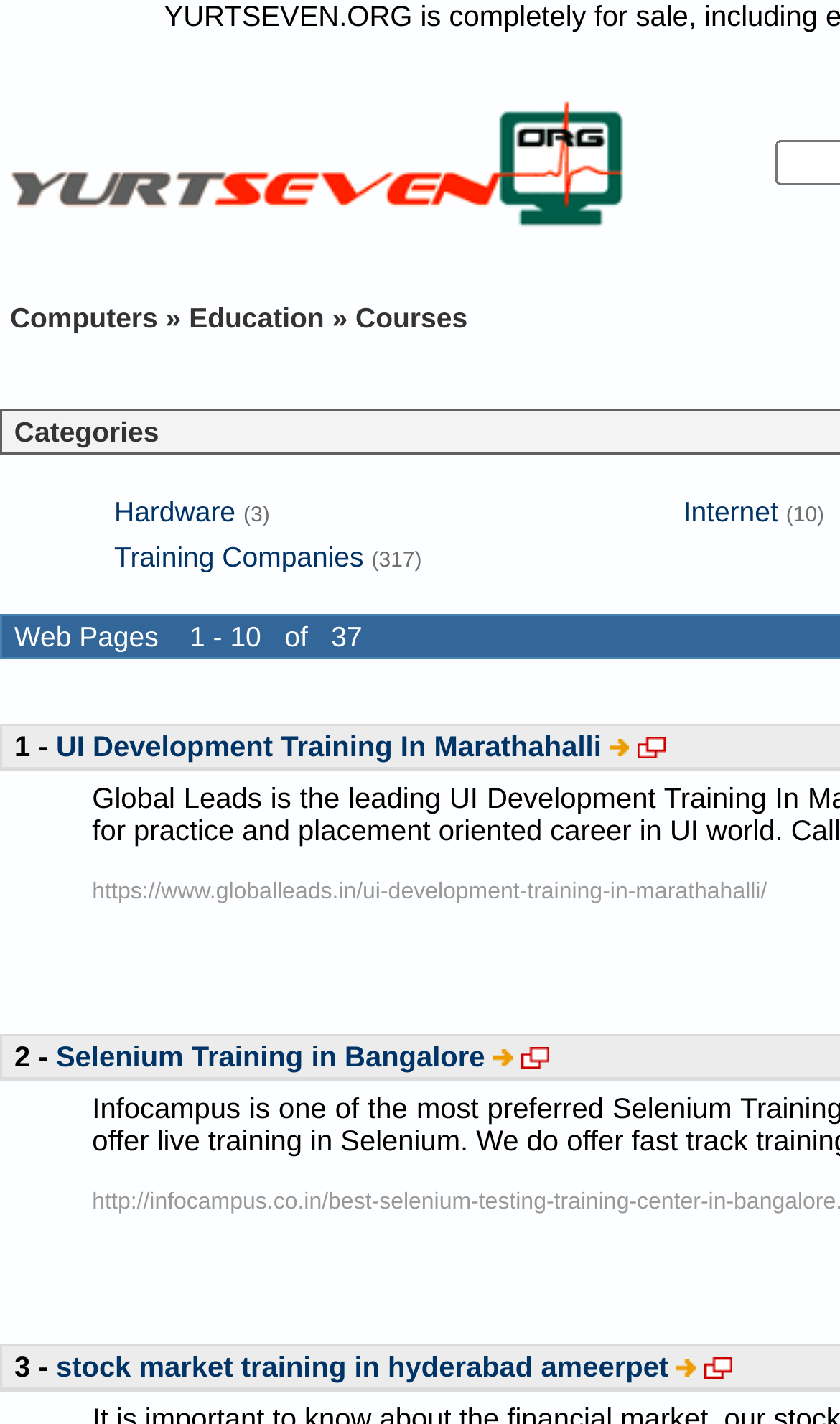Find the bounding box of the web element that fits this description: "Education".

[0.225, 0.211, 0.386, 0.234]